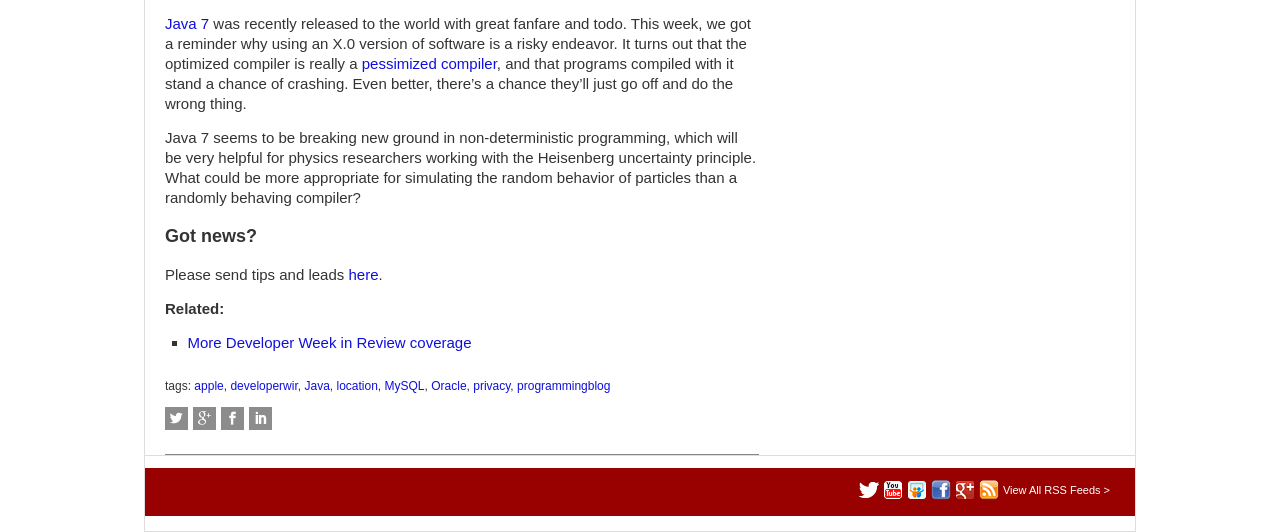Identify the bounding box coordinates of the region I need to click to complete this instruction: "Click on the 'Java 7' link".

[0.129, 0.029, 0.163, 0.061]